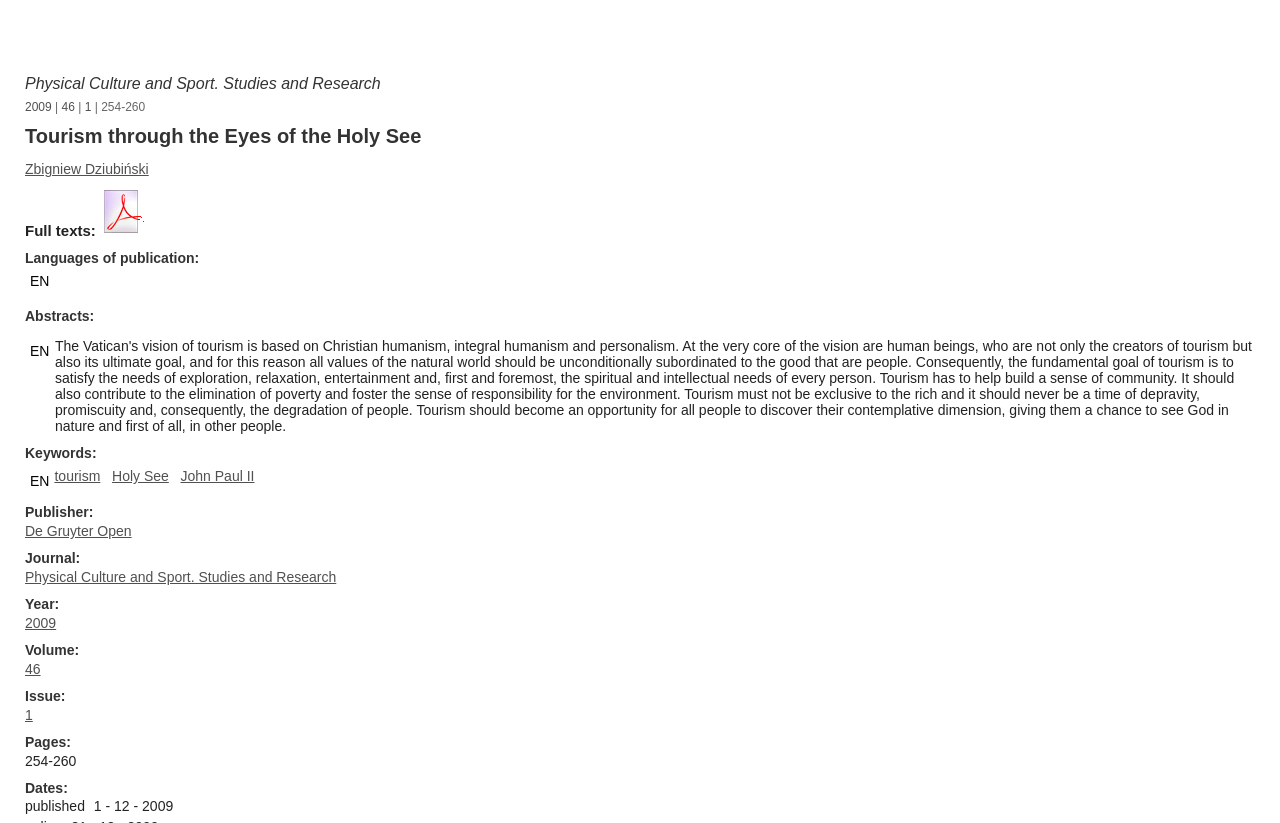Ascertain the bounding box coordinates for the UI element detailed here: "Holy See". The coordinates should be provided as [left, top, right, bottom] with each value being a float between 0 and 1.

[0.088, 0.569, 0.132, 0.589]